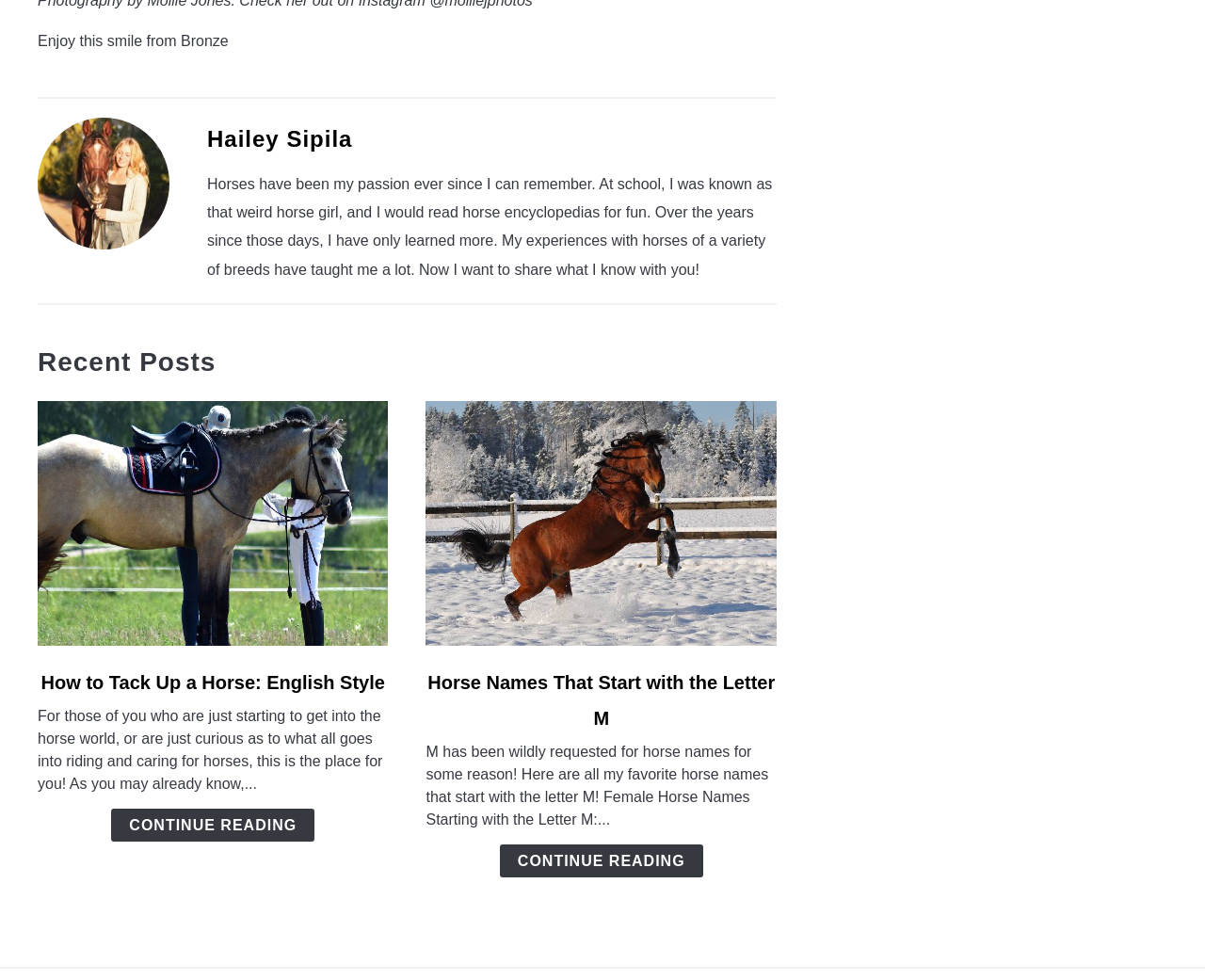Given the element description: "Continue Reading", predict the bounding box coordinates of this UI element. The coordinates must be four float numbers between 0 and 1, given as [left, top, right, bottom].

[0.415, 0.862, 0.583, 0.895]